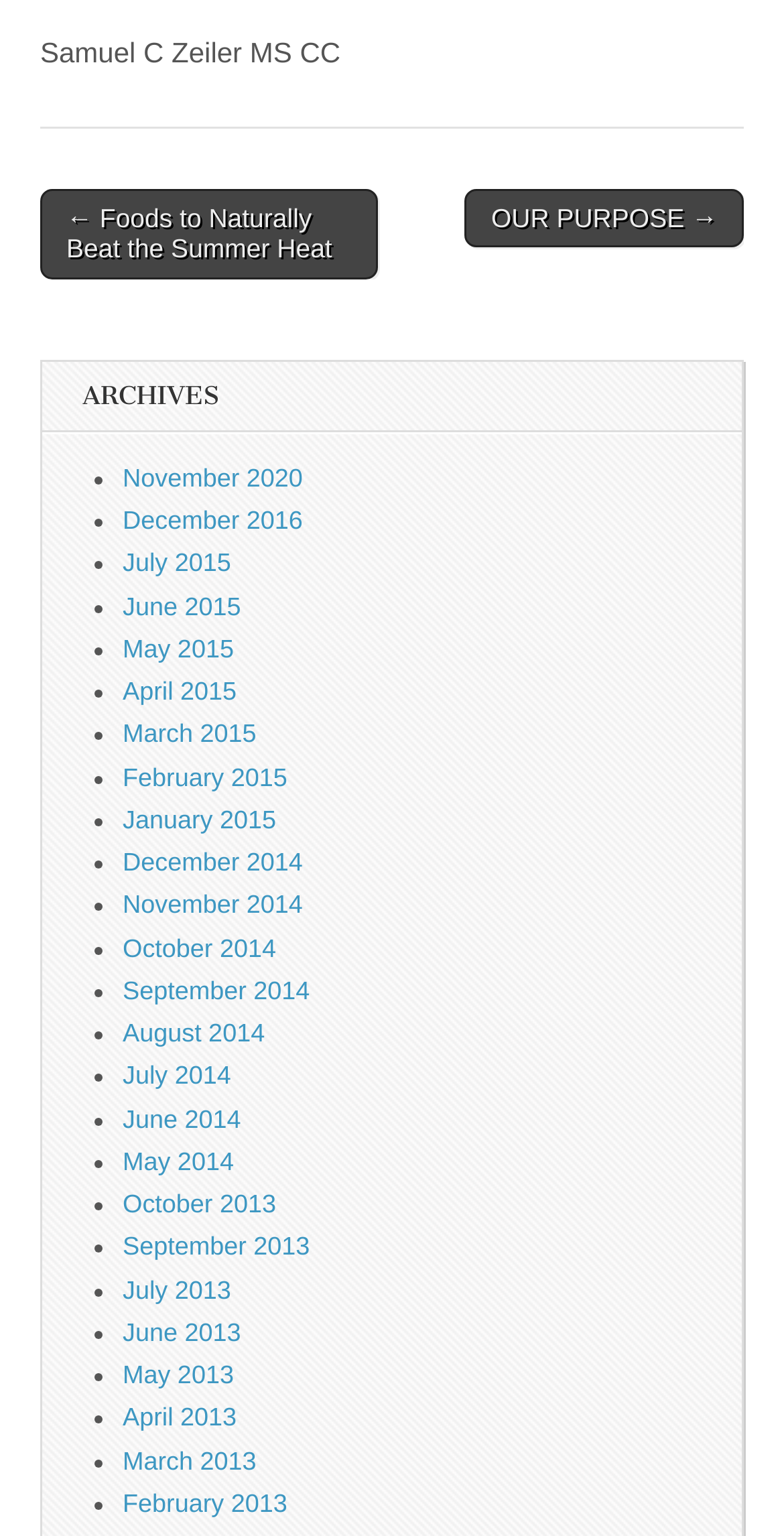Locate the bounding box of the UI element based on this description: "camera". Provide four float numbers between 0 and 1 as [left, top, right, bottom].

None